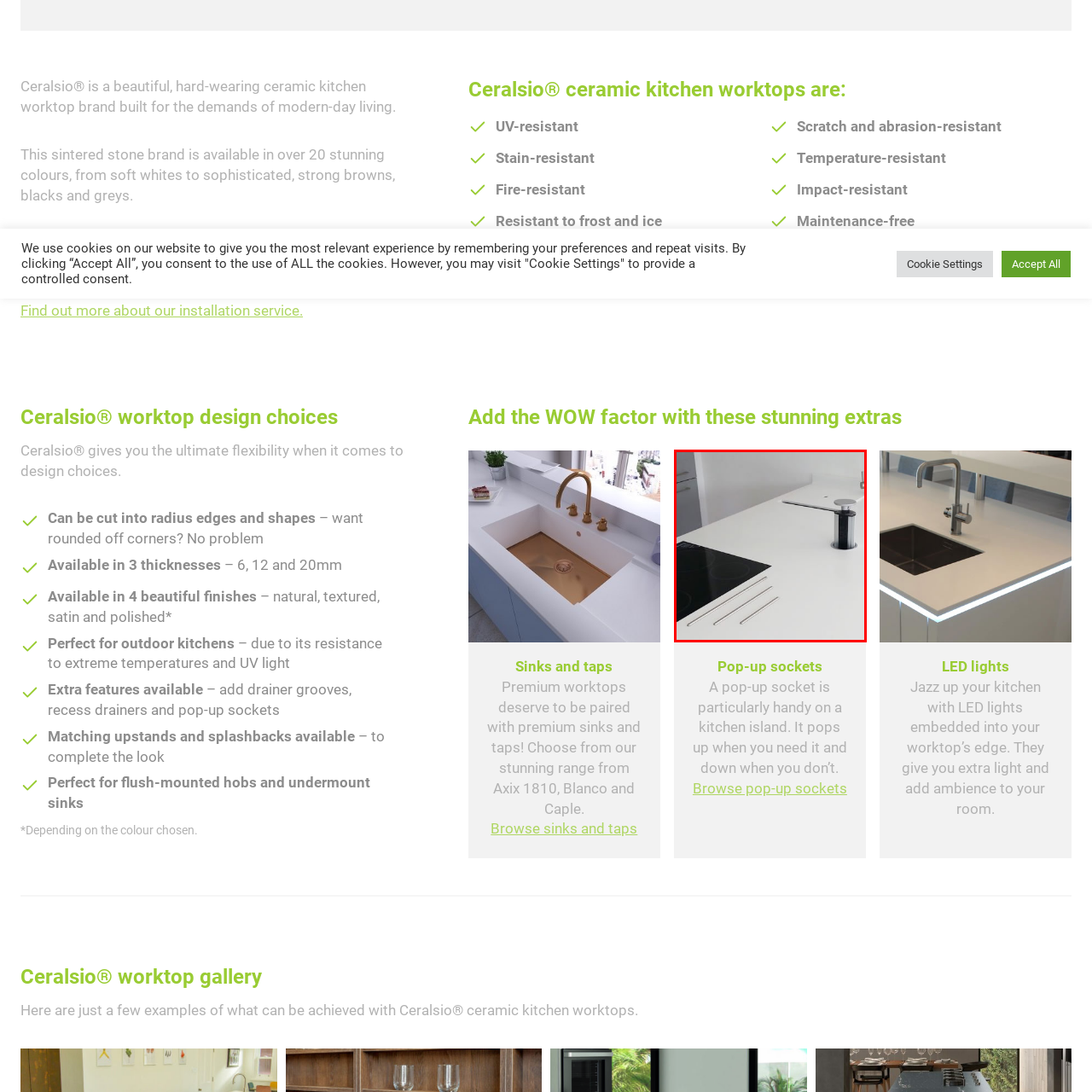View the area enclosed by the red box, What is the purpose of the pop-up socket? Respond using one word or phrase.

Convenient access to power